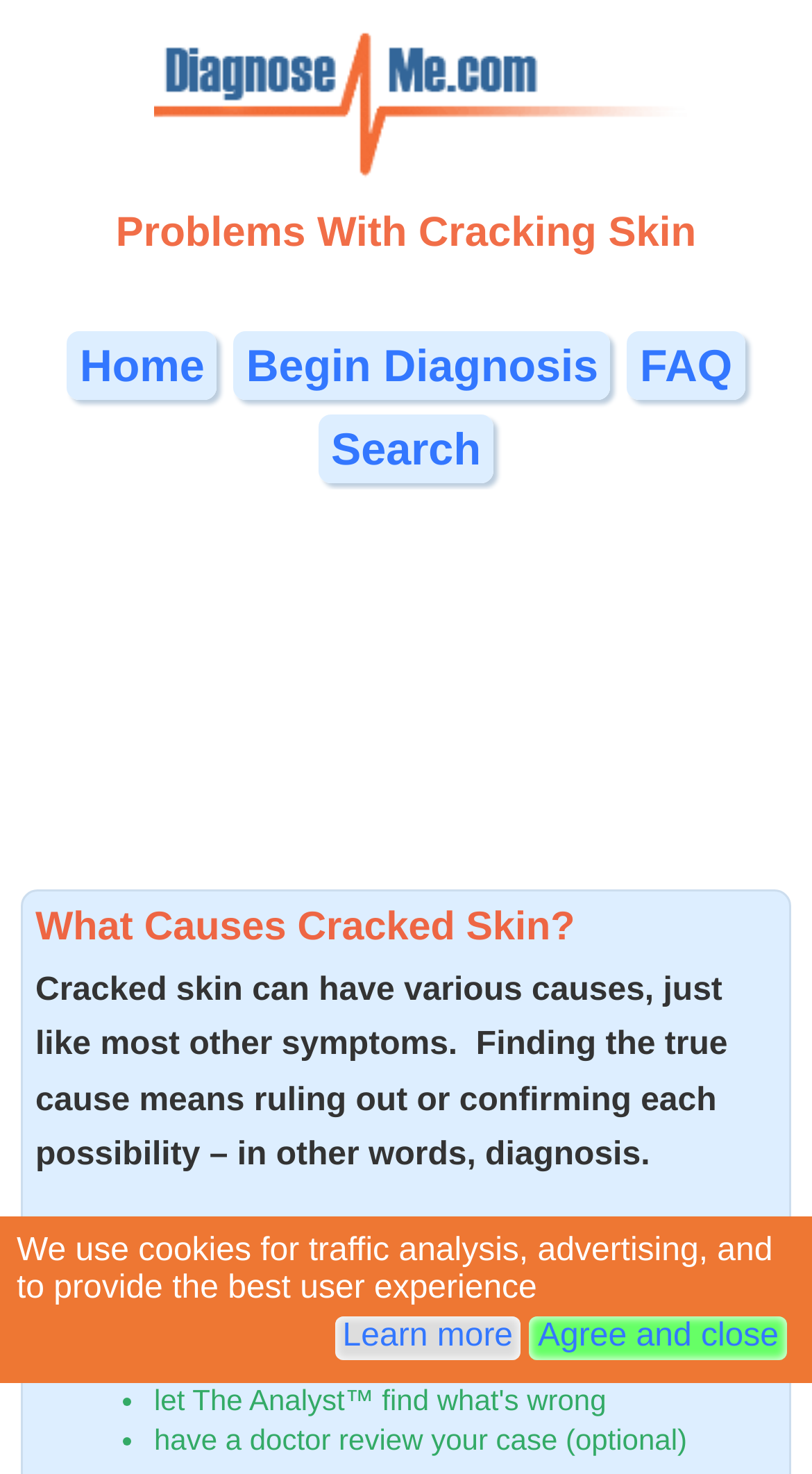What is the first step in diagnosing cracked skin?
Please respond to the question with a detailed and thorough explanation.

According to the webpage, the first step in diagnosing cracked skin is to 'check your overall health status'. This is indicated by a bullet point list on the webpage, which suggests that users should start by assessing their overall health before proceeding with the diagnosis.